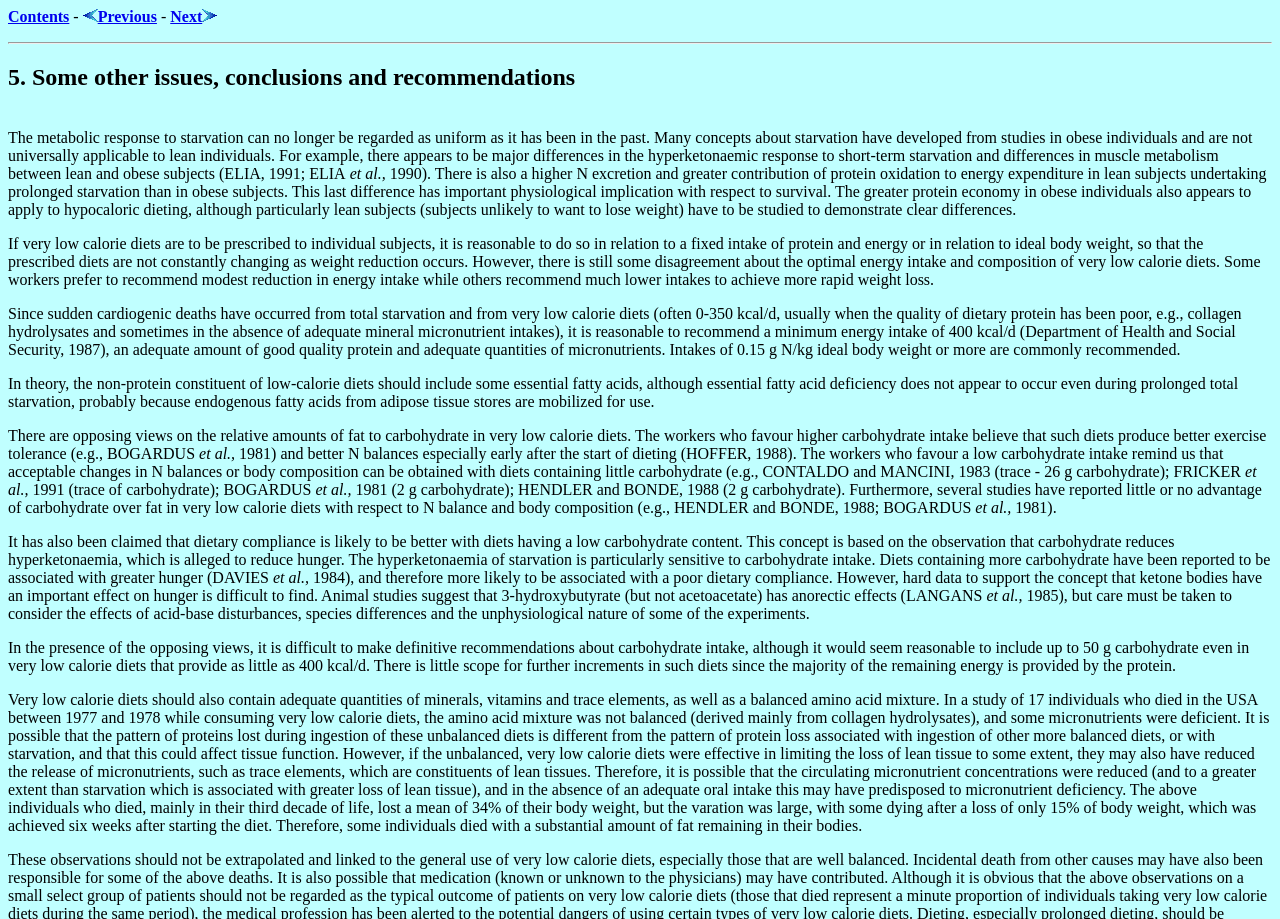What is the main topic of this webpage?
Look at the image and construct a detailed response to the question.

Based on the content of the webpage, it appears to be discussing the metabolic response to starvation and the effects of very low calorie diets on the body. The text mentions various studies and their findings on the topic, indicating that the main topic is related to starvation and dieting.